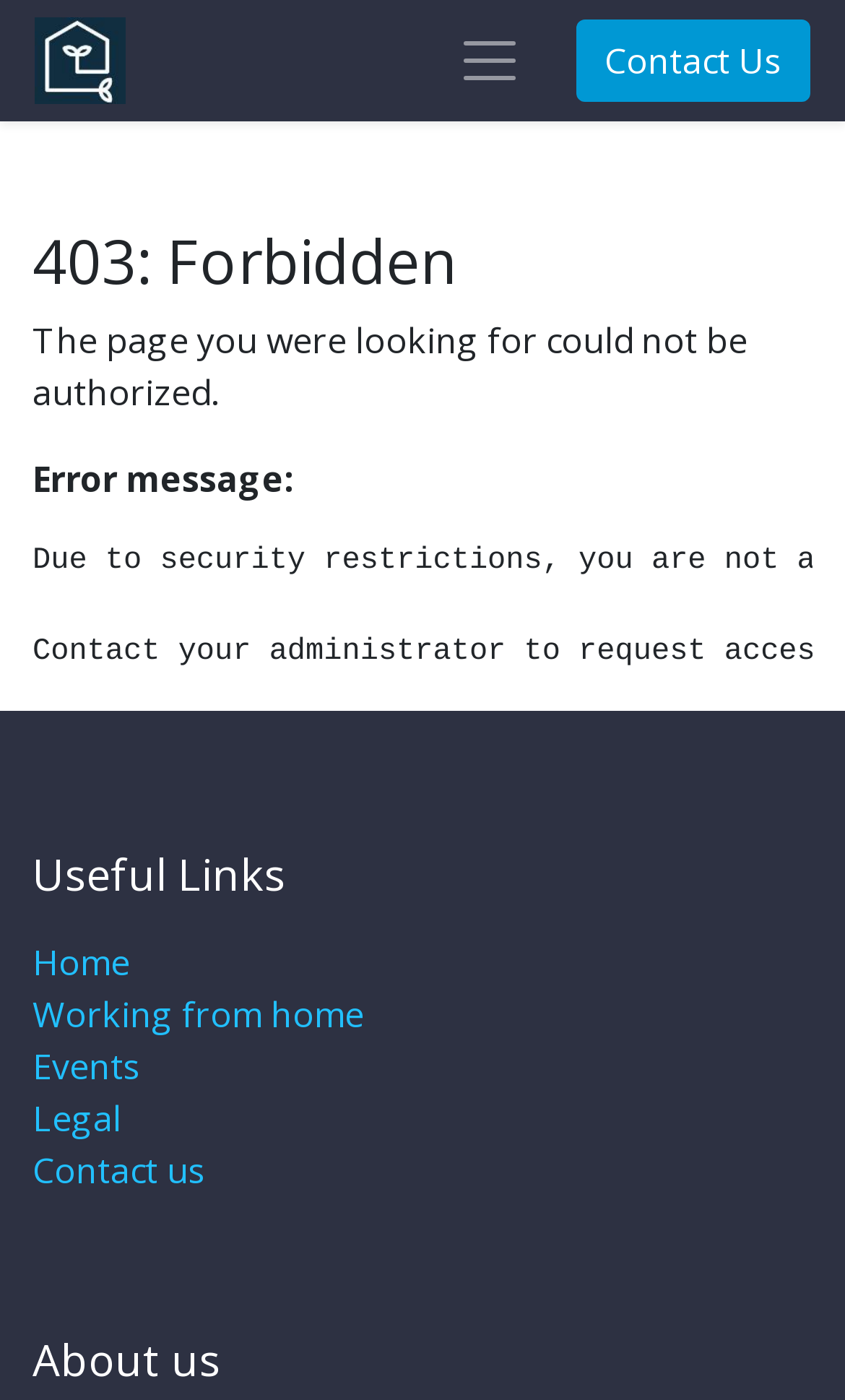Determine the bounding box coordinates of the UI element described below. Use the format (top-left x, top-left y, bottom-right x, bottom-right y) with floating point numbers between 0 and 1: Working from home

[0.038, 0.708, 0.431, 0.742]